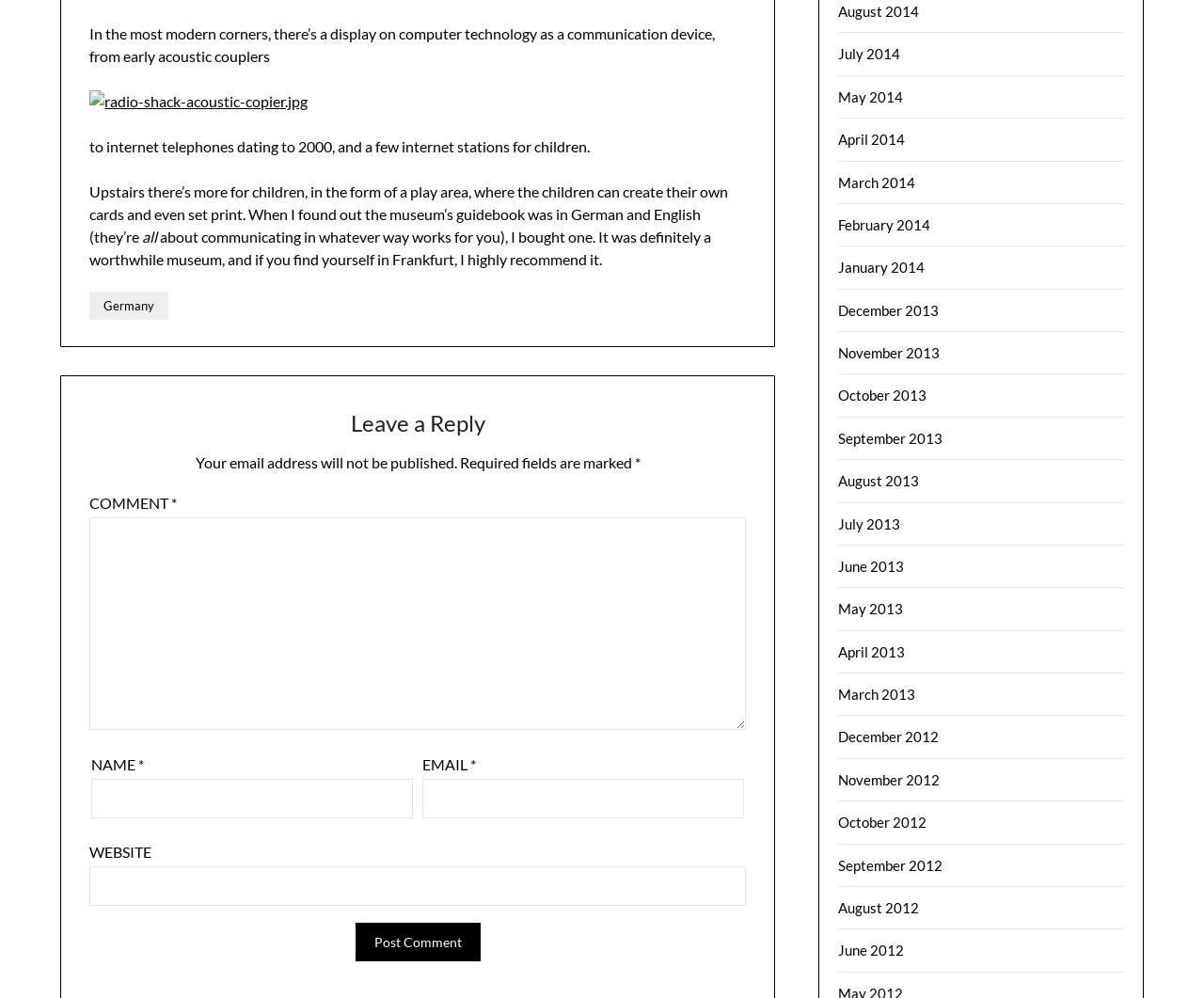What is the purpose of the play area?
Using the information from the image, answer the question thoroughly.

The purpose of the play area can be inferred from the text 'Upstairs there’s more for children, in the form of a play area, where the children can create their own cards and even set print.' which suggests that the play area is designed for children to engage in creative activities such as making cards.